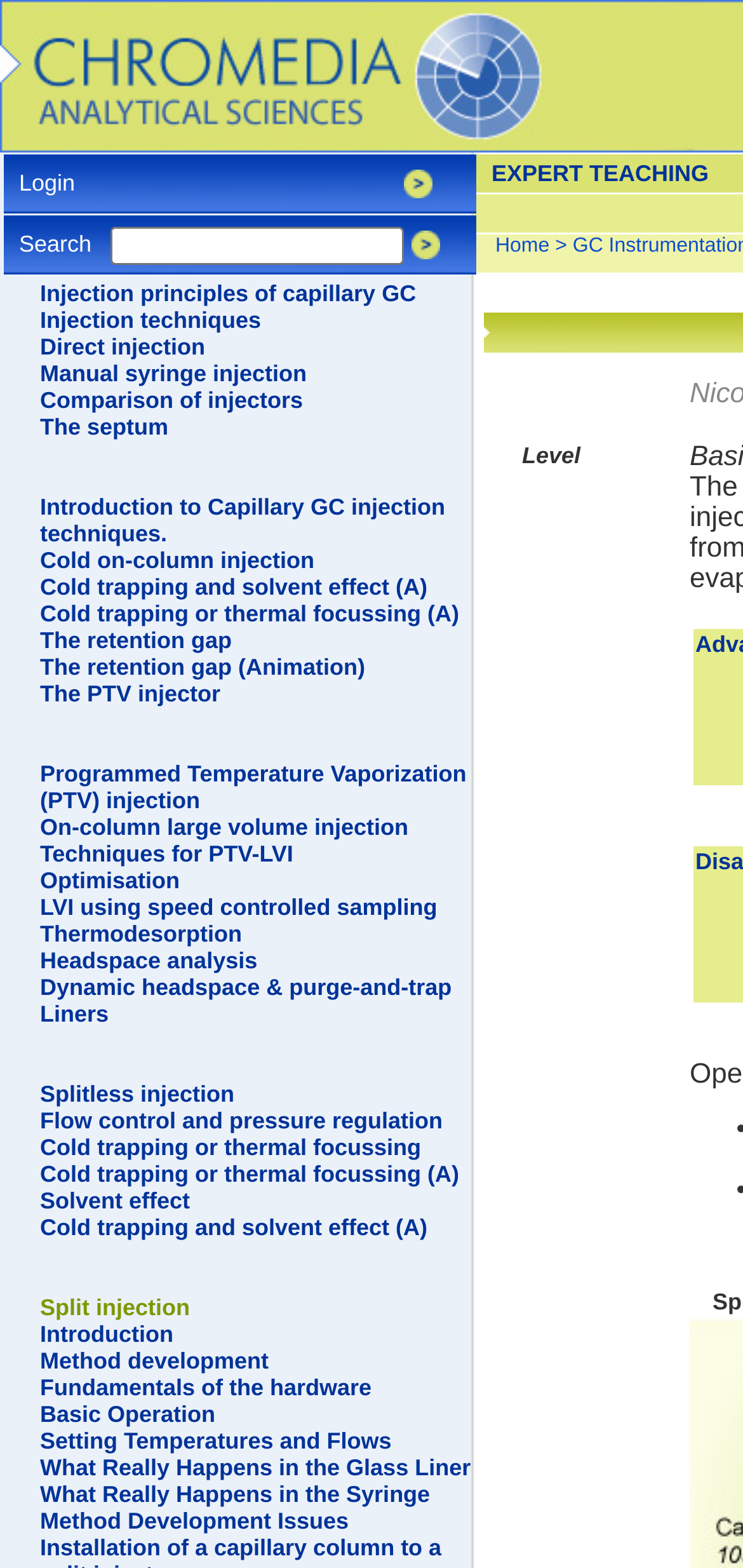Detail the features and information presented on the webpage.

This webpage appears to be a resource page for learning about split injection and capillary GC injection techniques. At the top of the page, there is a heading with the title "Split injection - Chromedia". Below the title, there is a table with two cells, one containing the text "Login" and the other being empty.

On the left side of the page, there is a list of links organized in a vertical column, each describing a specific topic related to injection principles, techniques, and methods. The links are grouped into sections, with some having subheadings. The topics covered include injection principles, direct injection, manual syringe injection, comparison of injectors, and various techniques such as cold on-column injection, cold trapping, and solvent effect.

Above the list of links, there is a search box and a static text "Search". To the right of the search box, there is a heading with no text. Below the search box, there are three non-descriptive static text elements, each containing a single whitespace character.

At the bottom of the page, there are three links: "Click here to go to the Home-page", "Home", and "EXPERT TEACHING". The first link is accompanied by an image. The "Home" link is followed by a static text element containing a single greater-than symbol.

Overall, the page appears to be a comprehensive resource for learning about split injection and capillary GC injection techniques, with a focus on providing links to detailed information on various topics related to the subject.